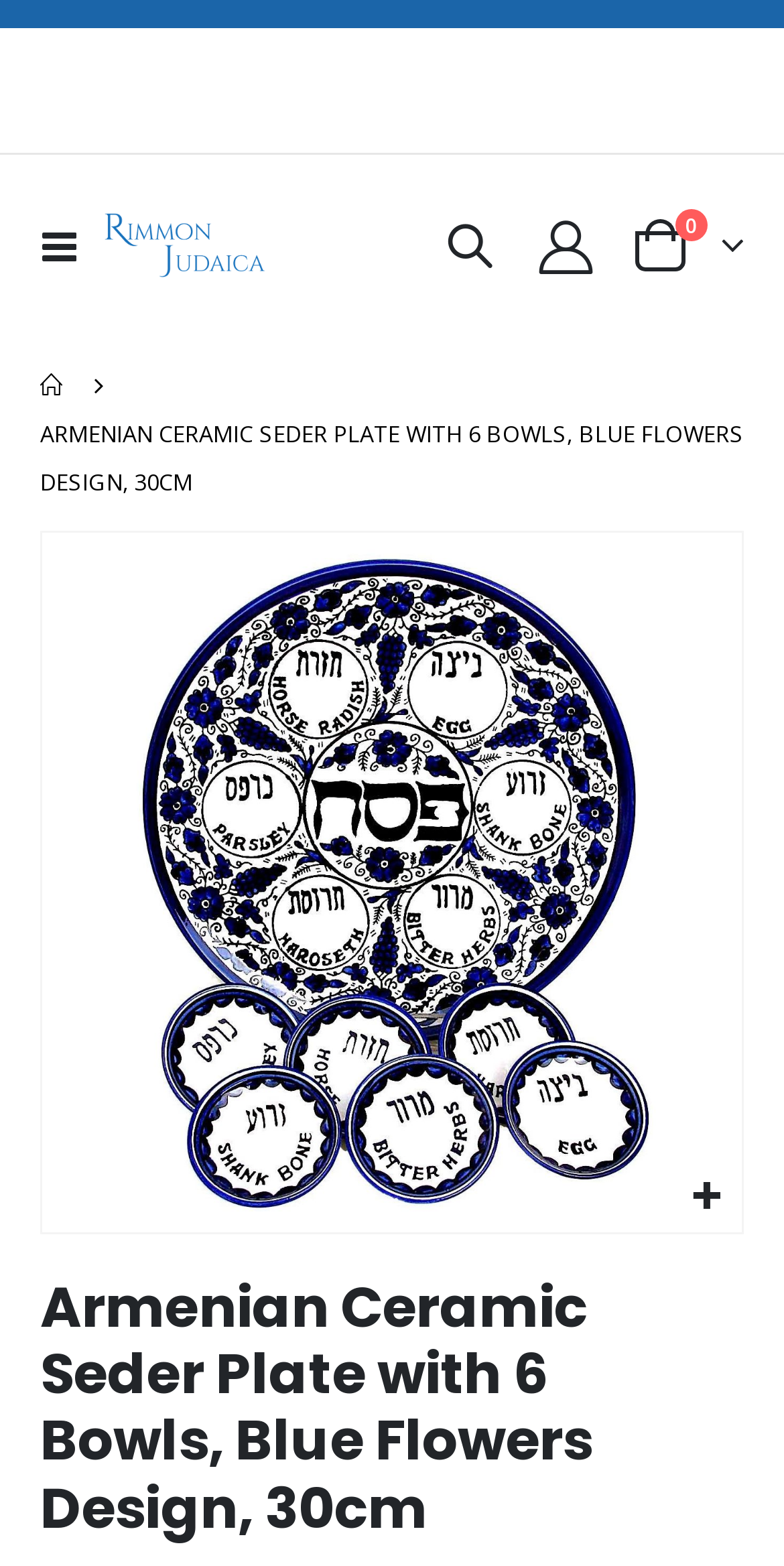What is the name of the Judaica store?
We need a detailed and exhaustive answer to the question. Please elaborate.

I found the answer by looking at the top-left corner of the webpage, where the logo and store name are typically located. The link element with the text 'Rimmon Judaica' suggests that this is the name of the store.